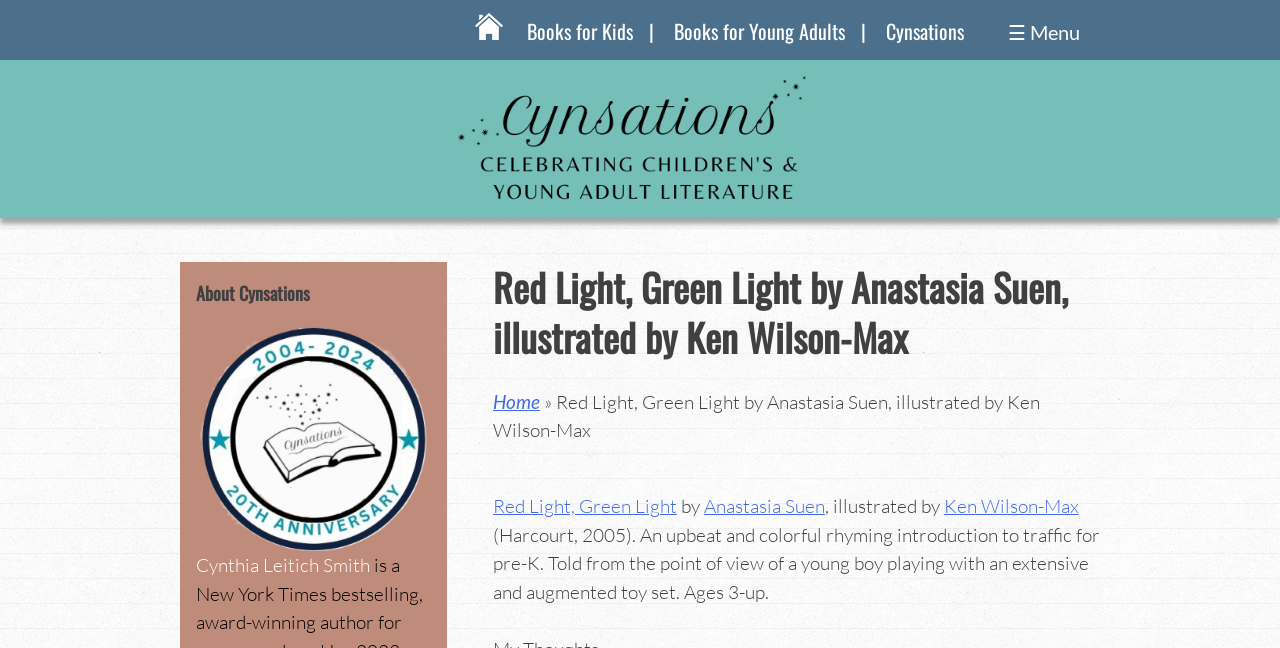Describe in detail what you see on the webpage.

The webpage is about a children's book titled "Red Light, Green Light" by Anastasia Suen, illustrated by Ken Wilson-Max. At the top left, there is a link to "Cynthia Leitich Smith" accompanied by a small image. Below this, there are three links: "Books for Kids", "Books for Young Adults", and "Cynsations". 

To the right of these links, there is a button labeled "☰ Menu" which, when expanded, controls the primary menu. Below the button, there is another link to "Cynsations" with a larger image. 

The main content of the page is divided into two sections. The top section has a header with the title of the book, "Red Light, Green Light by Anastasia Suen, illustrated by Ken Wilson-Max". Below the title, there are links to "Home" and the book title again, followed by a brief description of the book. 

The bottom section has a heading "About Cynsations" and a link to "Cynthia Leitich Smith". There are four links in total to "Cynthia Leitich Smith" and two to "Cynsations". The page has a total of seven links, two images, one button, and two headings.